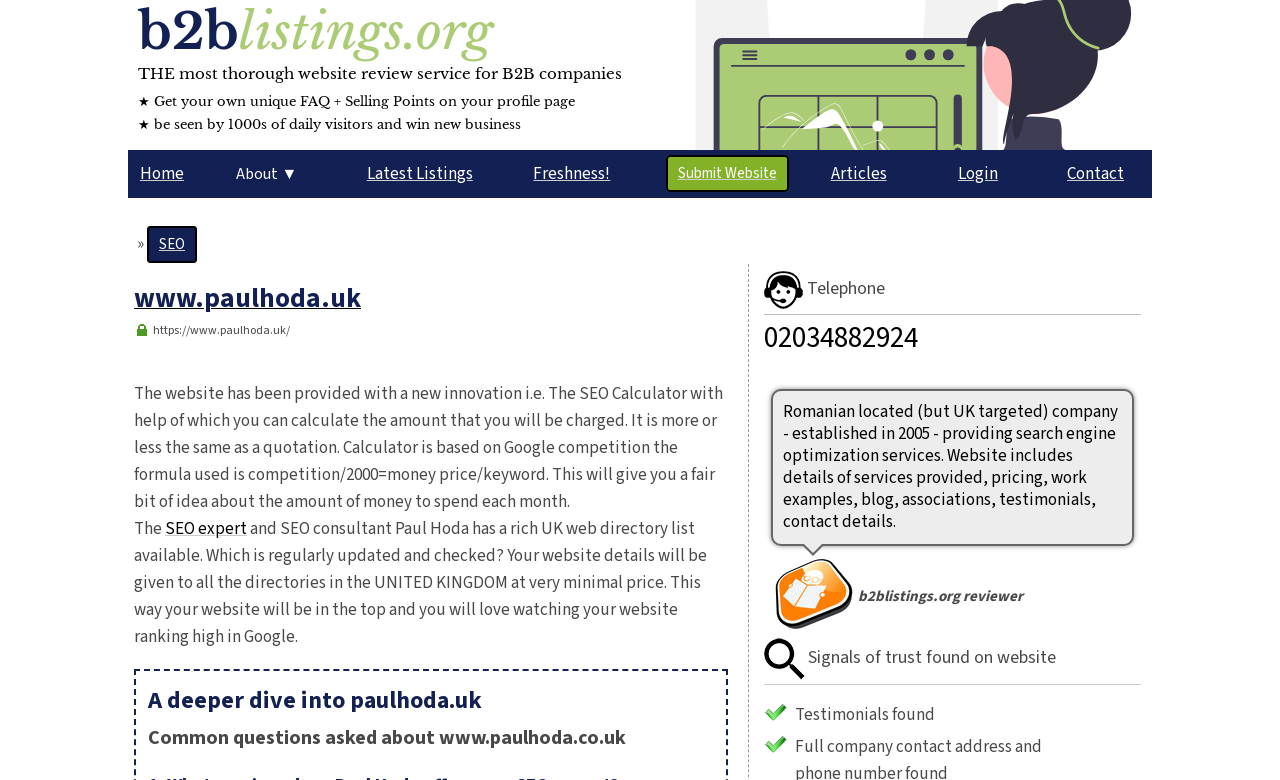Find and specify the bounding box coordinates that correspond to the clickable region for the instruction: "Click on the 'Business' link".

None